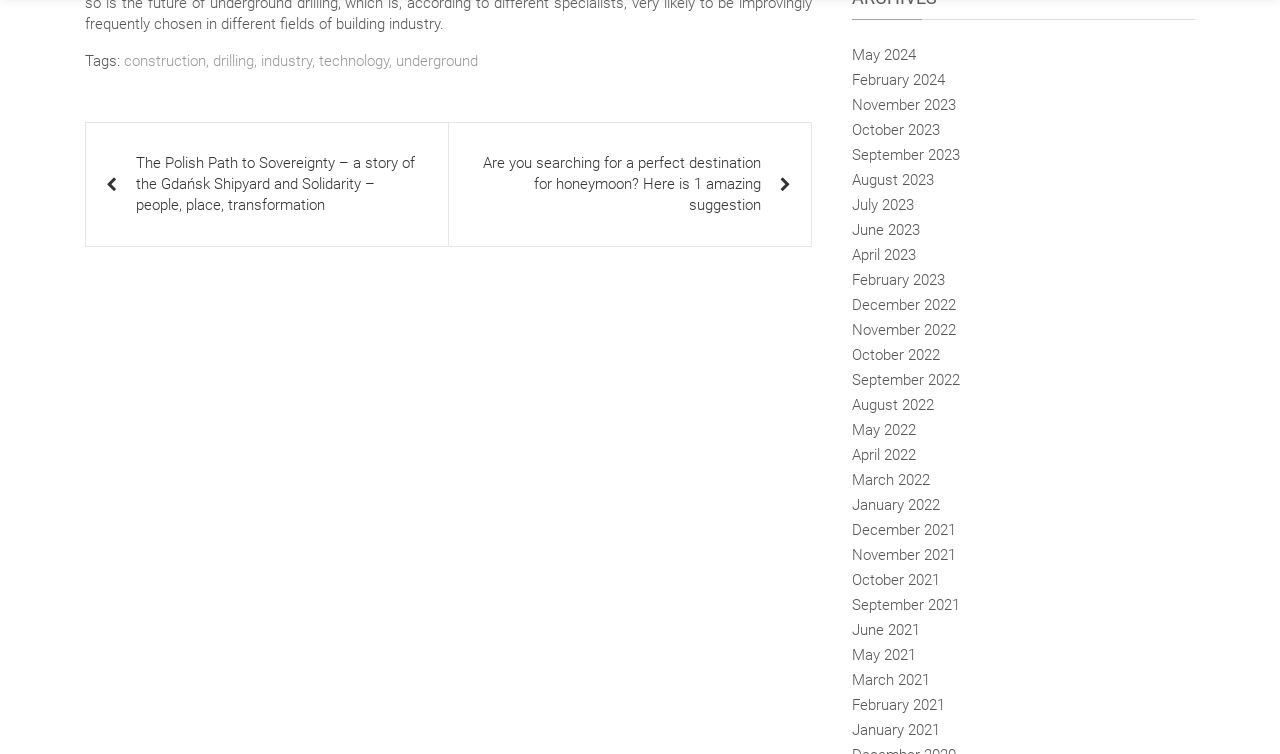Find the bounding box of the element with the following description: "technology". The coordinates must be four float numbers between 0 and 1, formatted as [left, top, right, bottom].

[0.249, 0.068, 0.304, 0.092]